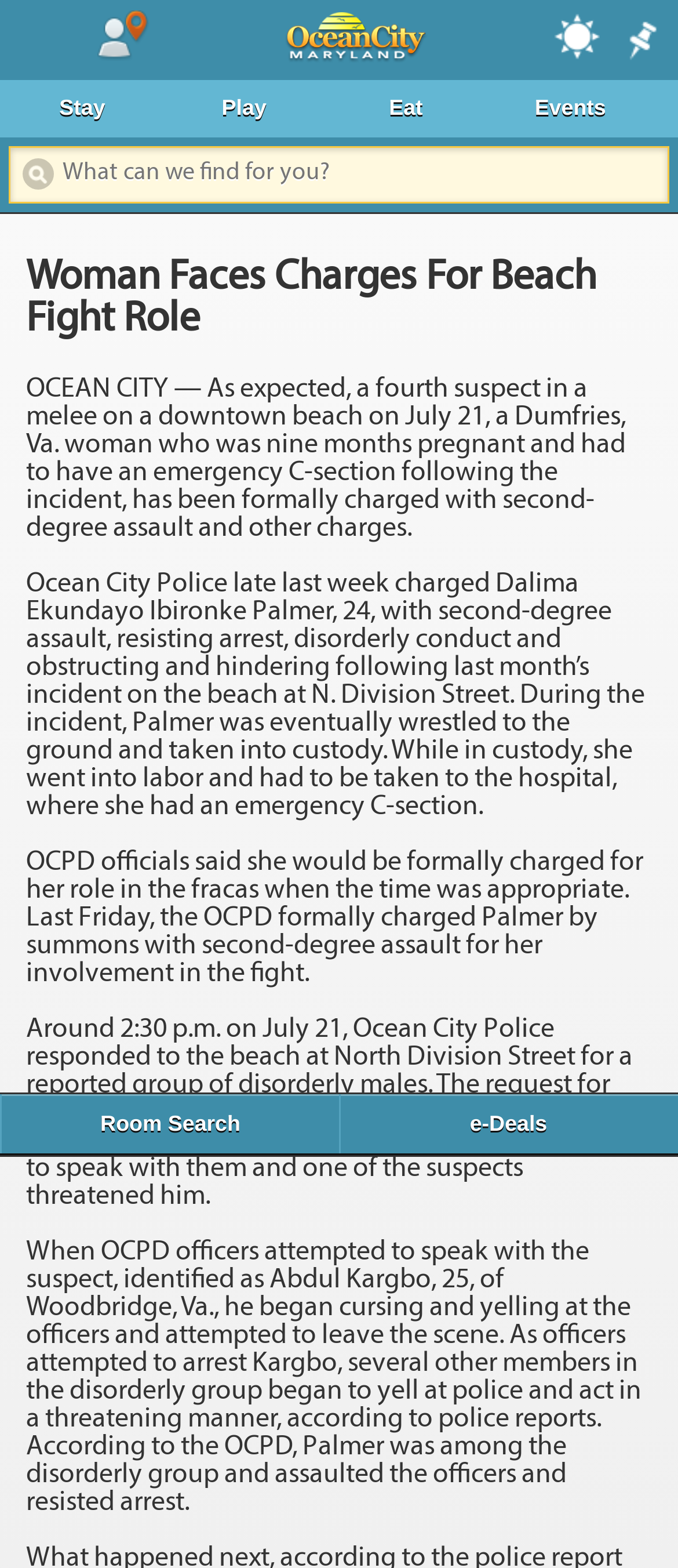Determine the bounding box coordinates for the clickable element to execute this instruction: "Read the news about the beach fight". Provide the coordinates as four float numbers between 0 and 1, i.e., [left, top, right, bottom].

[0.038, 0.239, 0.923, 0.346]